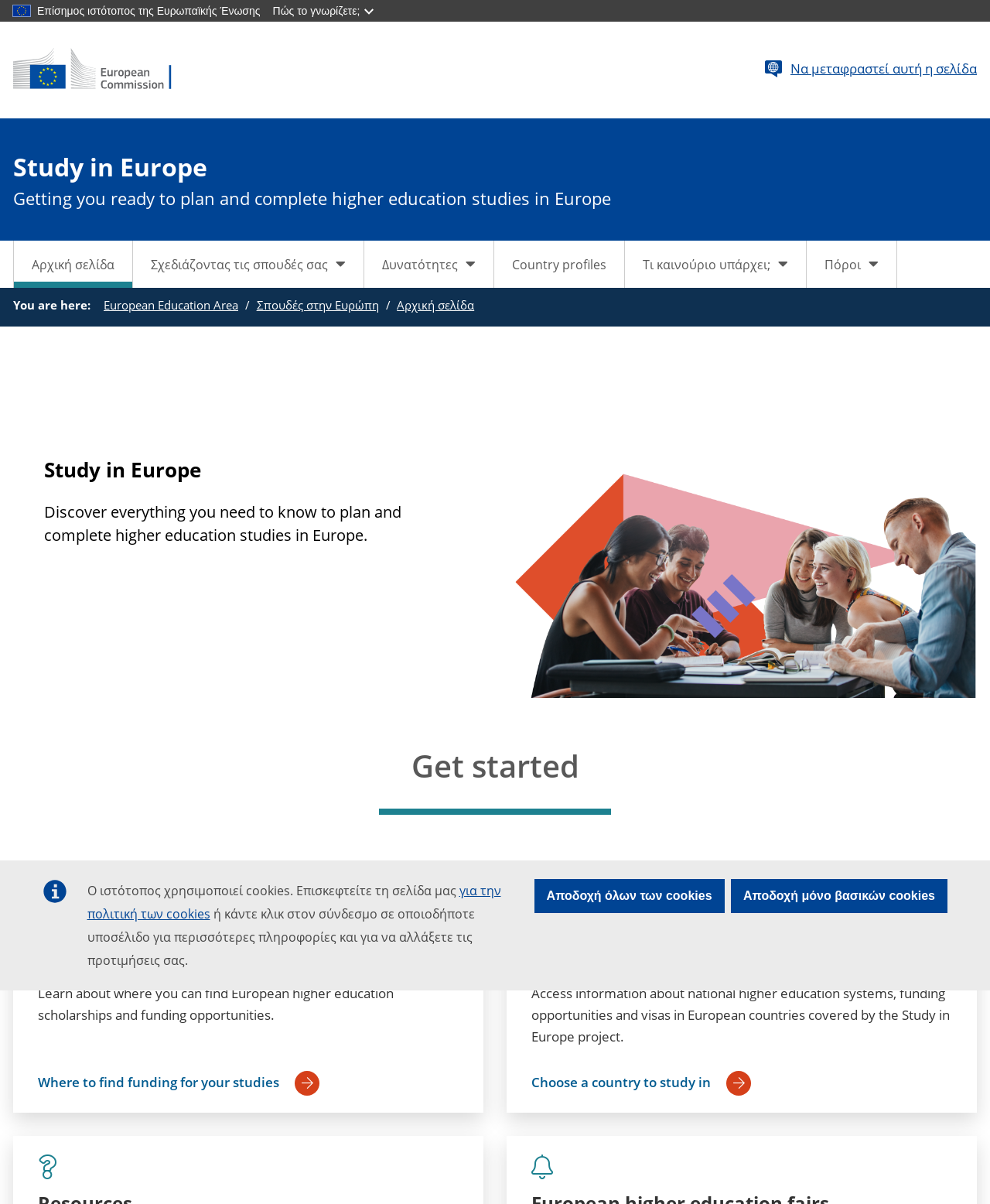Please predict the bounding box coordinates of the element's region where a click is necessary to complete the following instruction: "Click the 'FACULTY' button". The coordinates should be represented by four float numbers between 0 and 1, i.e., [left, top, right, bottom].

None